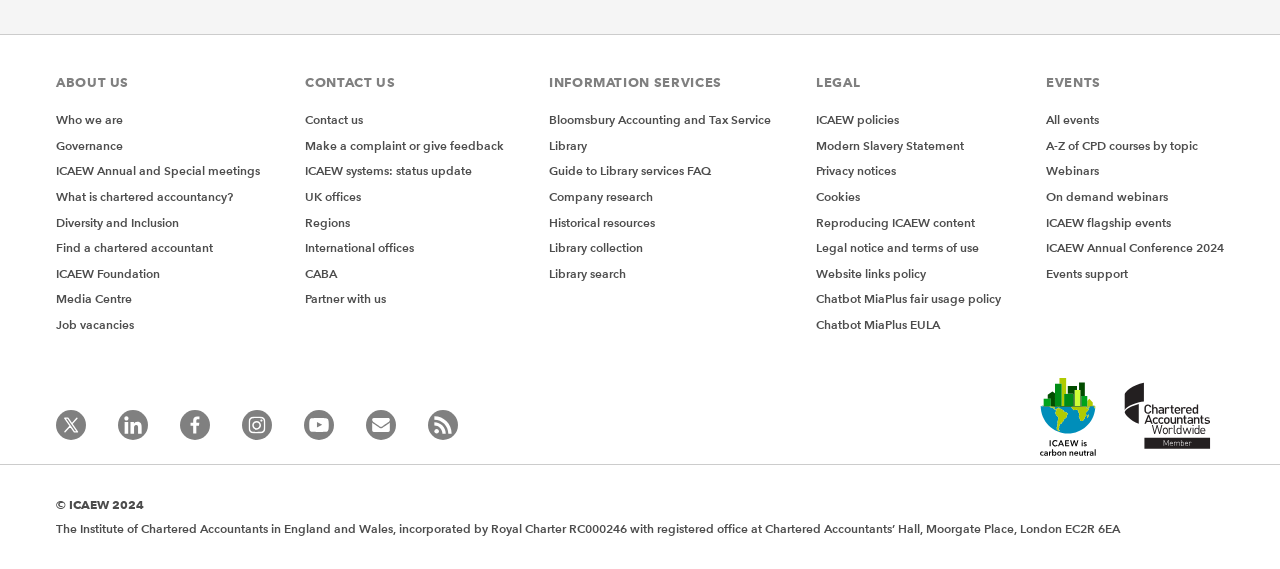Identify the bounding box coordinates of the section to be clicked to complete the task described by the following instruction: "Search for library services". The coordinates should be four float numbers between 0 and 1, formatted as [left, top, right, bottom].

[0.429, 0.242, 0.459, 0.268]